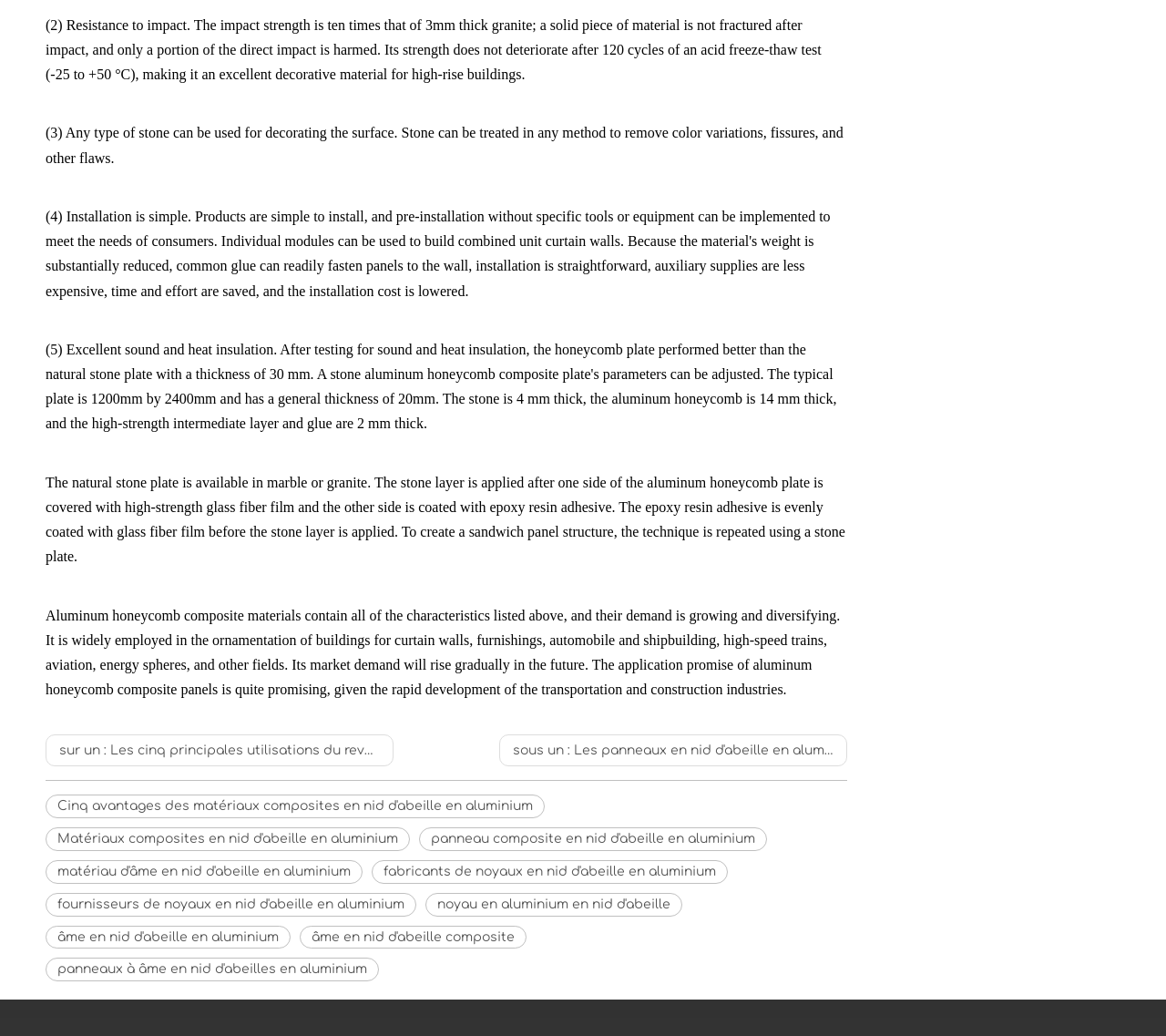Locate the bounding box coordinates of the element that should be clicked to execute the following instruction: "Explore the applications of aluminum honeycomb composite panels".

[0.428, 0.708, 0.727, 0.74]